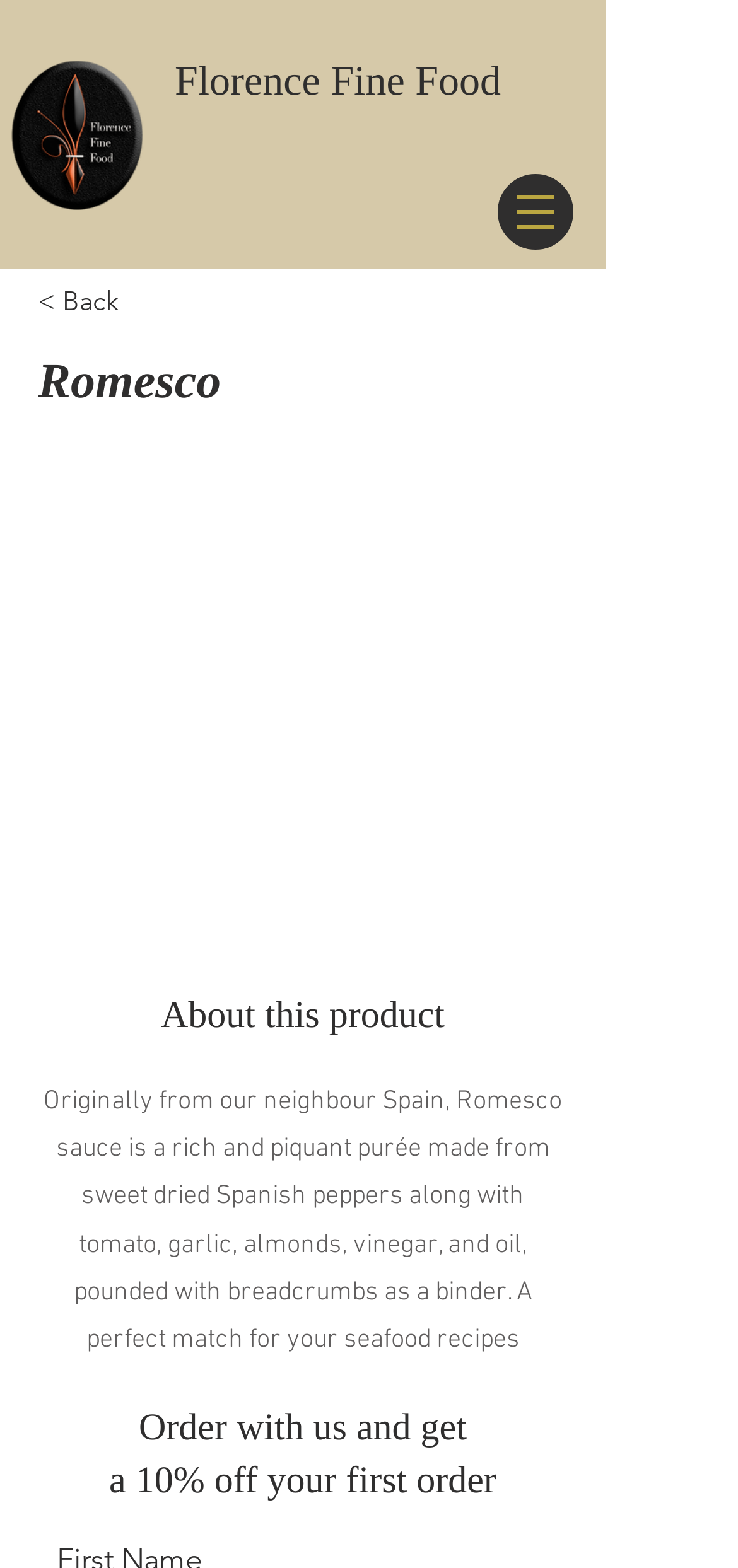What is the logo image of?
Give a single word or phrase answer based on the content of the image.

Florence Deli